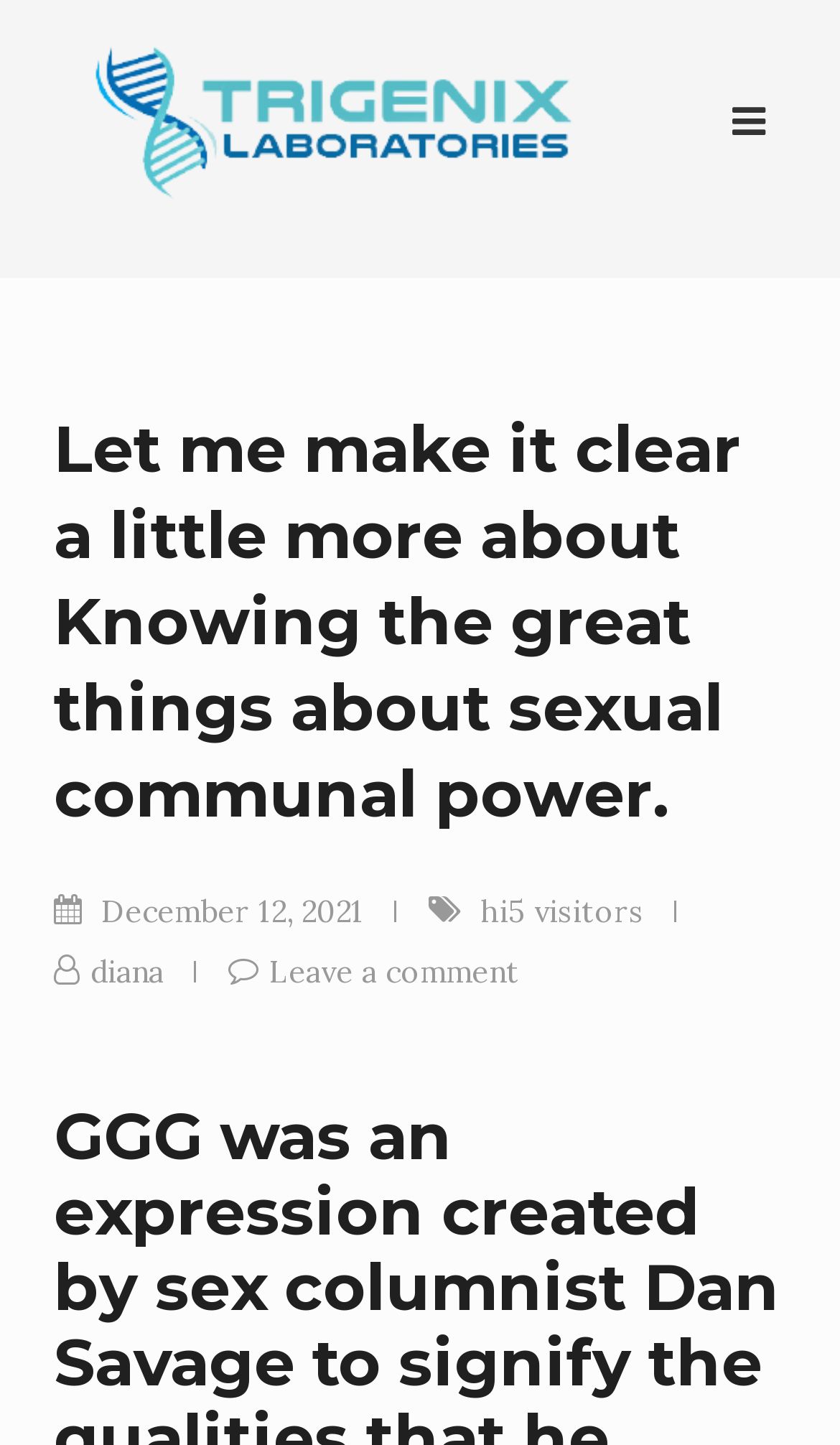What is the date of the article?
Based on the image, please offer an in-depth response to the question.

The date of the article can be found in the main header, where it is written as 'December 12, 2021'.